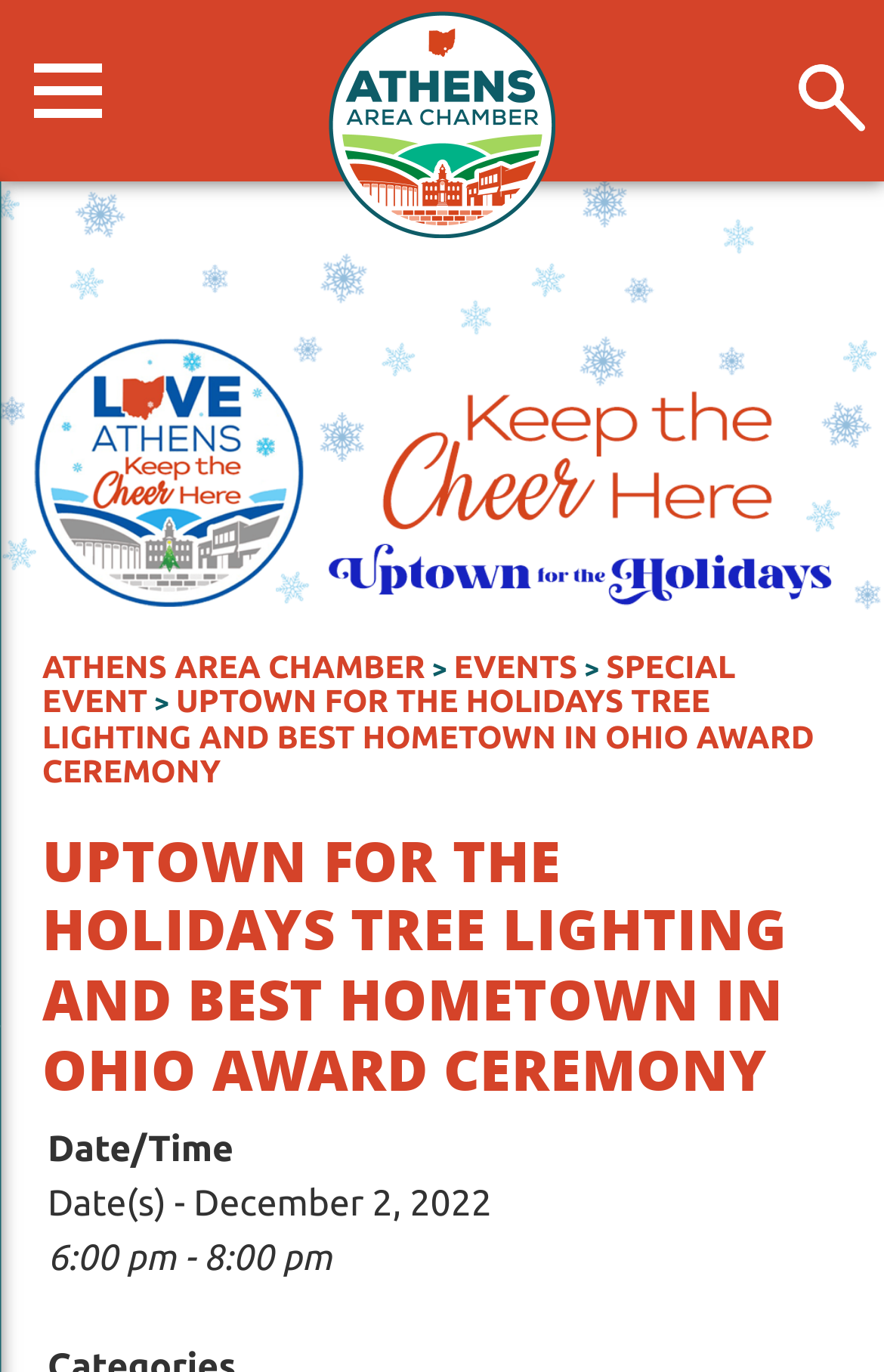Analyze the image and give a detailed response to the question:
What is the duration of the Uptown for the Holidays event?

I found the duration of the event by looking at the time range provided in the 'Date/Time' section. The event starts at 6:00 pm and ends at 8:00 pm, which means it lasts for 2 hours.